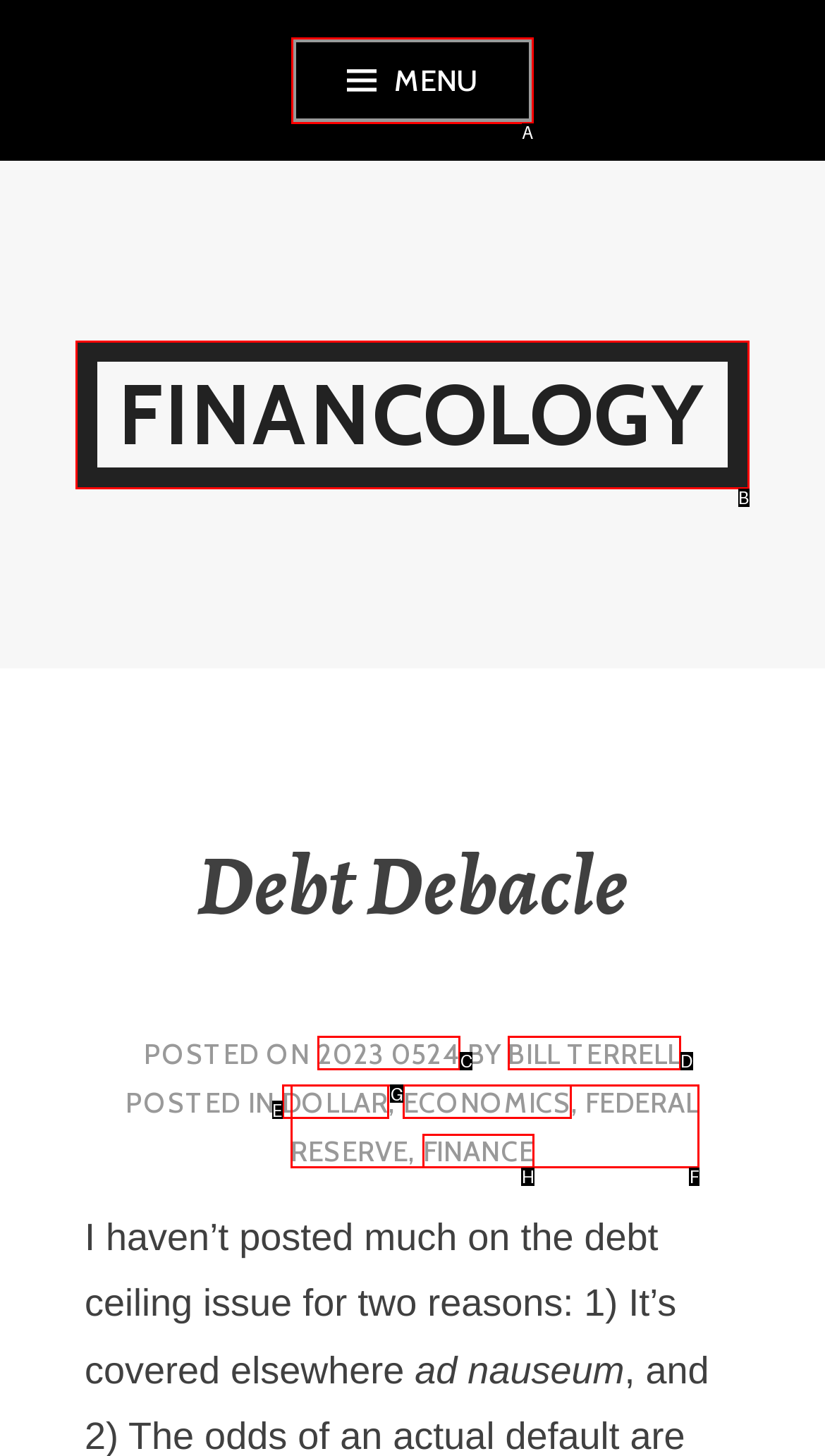Based on the description: 2023 05242023 0524, find the HTML element that matches it. Provide your answer as the letter of the chosen option.

C